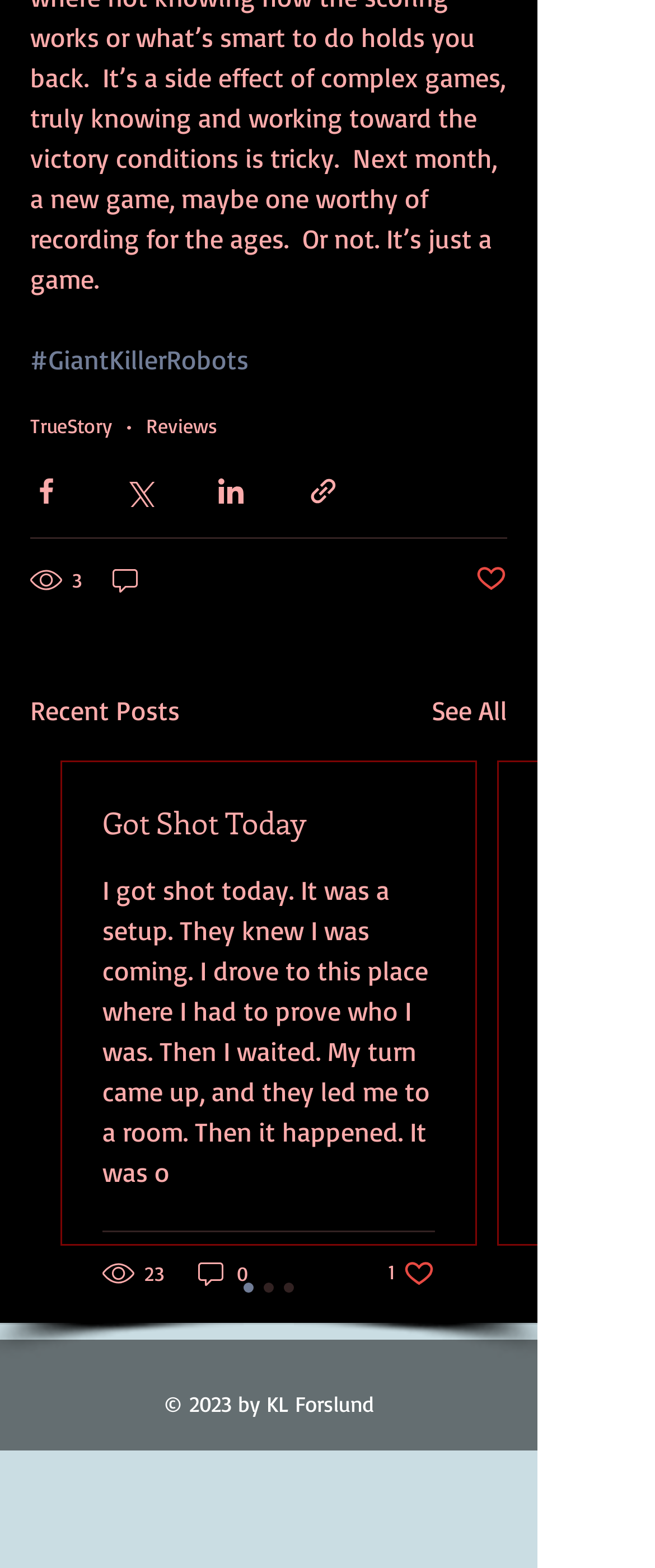Please give a succinct answer using a single word or phrase:
What is the name of the first link on the webpage?

GiantKillerRobots